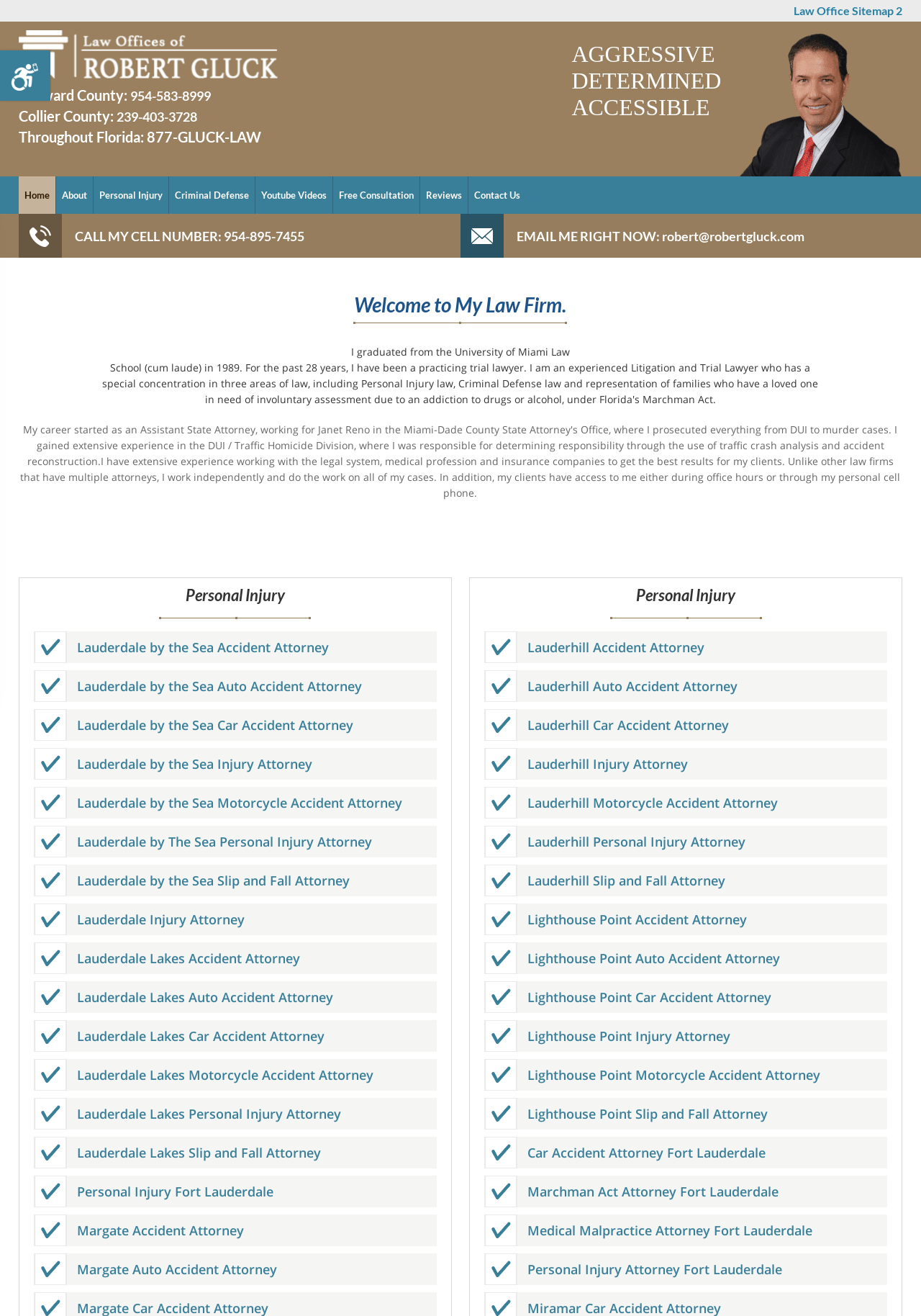Provide a one-word or one-phrase answer to the question:
How many phone numbers are listed on the webpage?

5